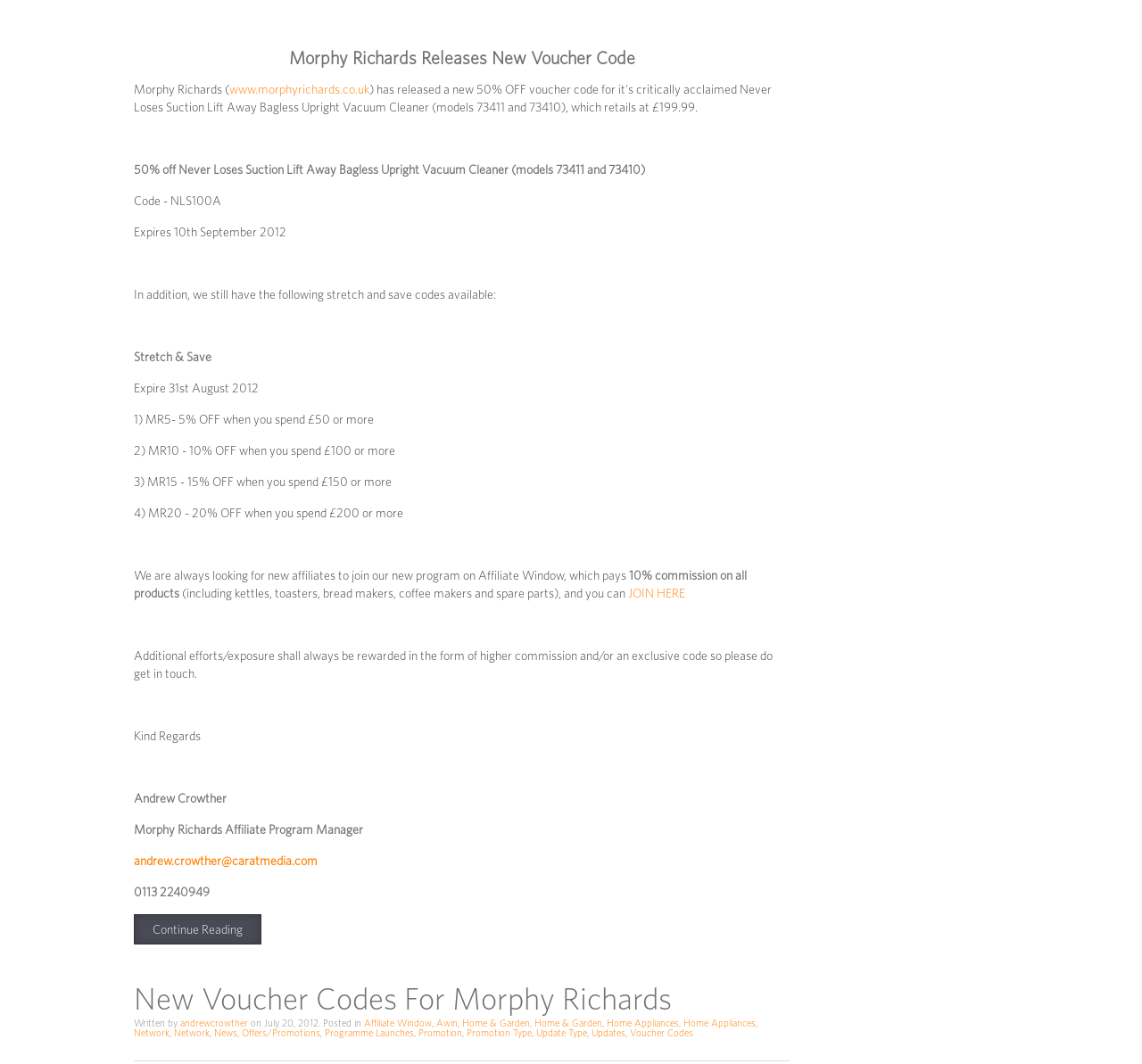Determine the bounding box coordinates for the area you should click to complete the following instruction: "Visit the 'www.morphyrichards.co.uk' website".

[0.201, 0.077, 0.323, 0.091]